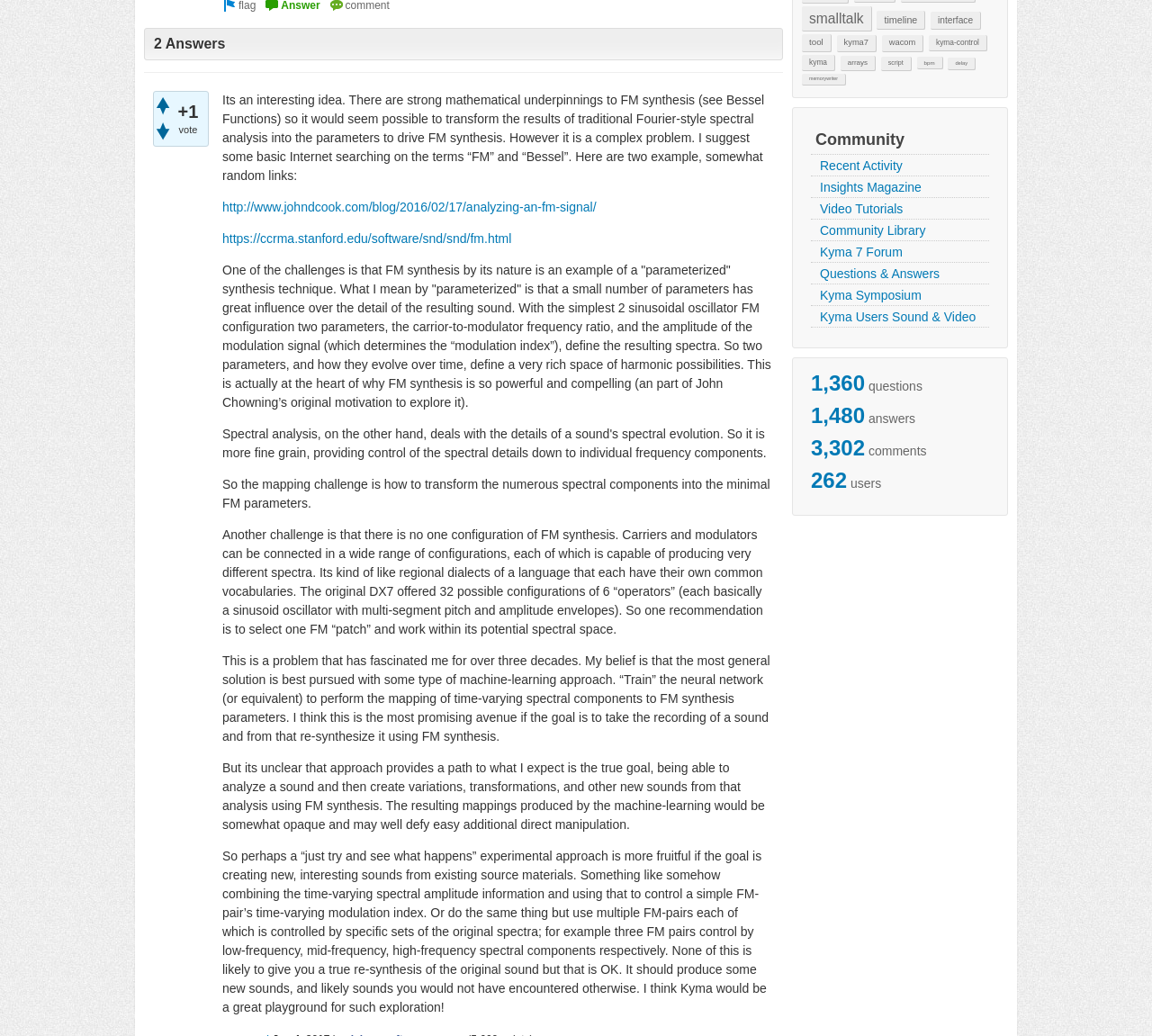Determine the bounding box coordinates of the UI element described by: "Partners".

None